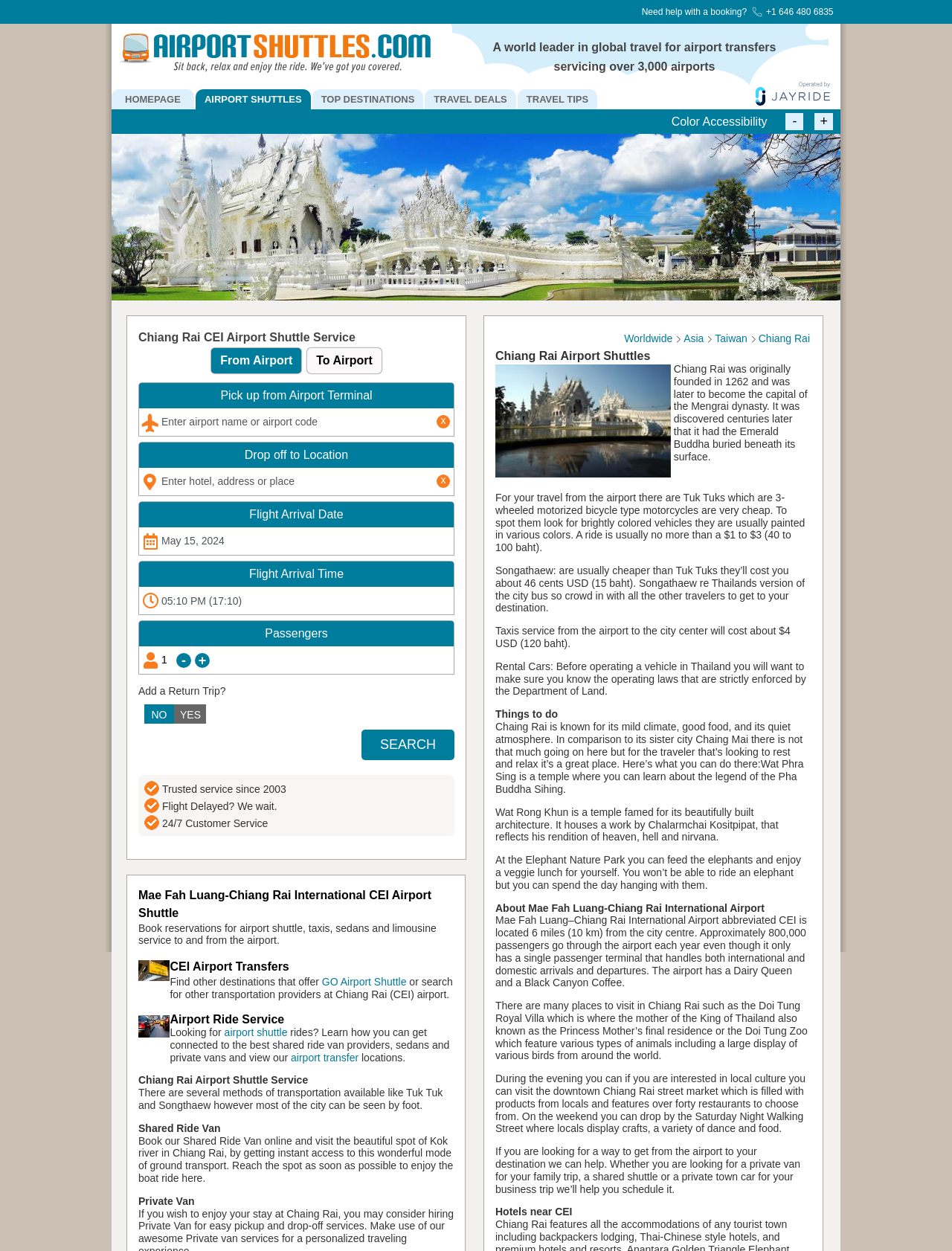Locate the bounding box coordinates of the area you need to click to fulfill this instruction: 'Search for airport shuttle service'. The coordinates must be in the form of four float numbers ranging from 0 to 1: [left, top, right, bottom].

[0.38, 0.583, 0.477, 0.608]